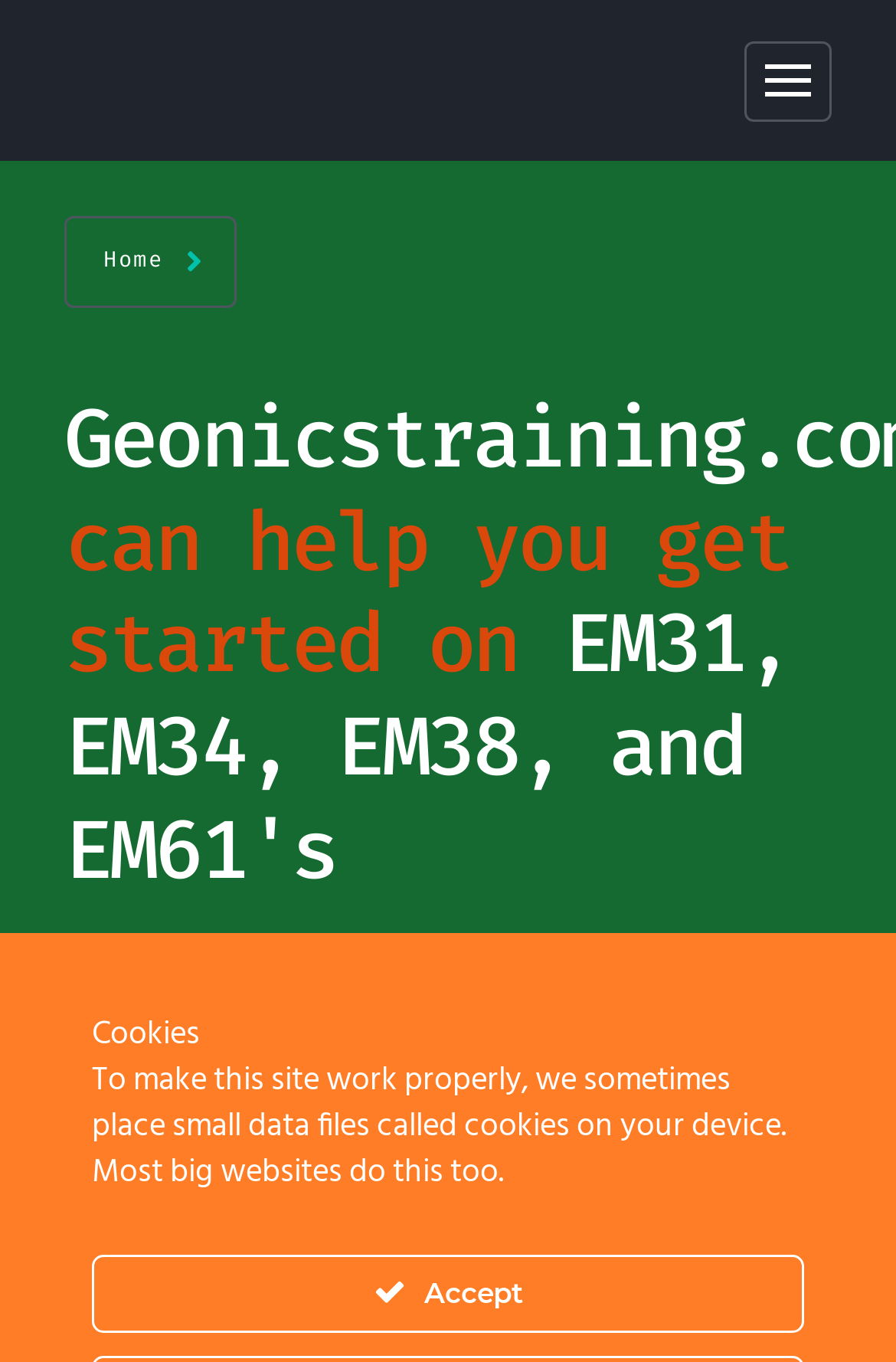What type of equipment is the website about?
Please provide a comprehensive answer to the question based on the webpage screenshot.

Based on the webpage content, specifically the heading 'Geonicstraining.com can help you get started on|EM31, EM34, EM38, and EM61's' and the static text 'Learn how to assemble, operate, and troubleshoot Geonics equipment.', it is clear that the website is about Geonics equipment.